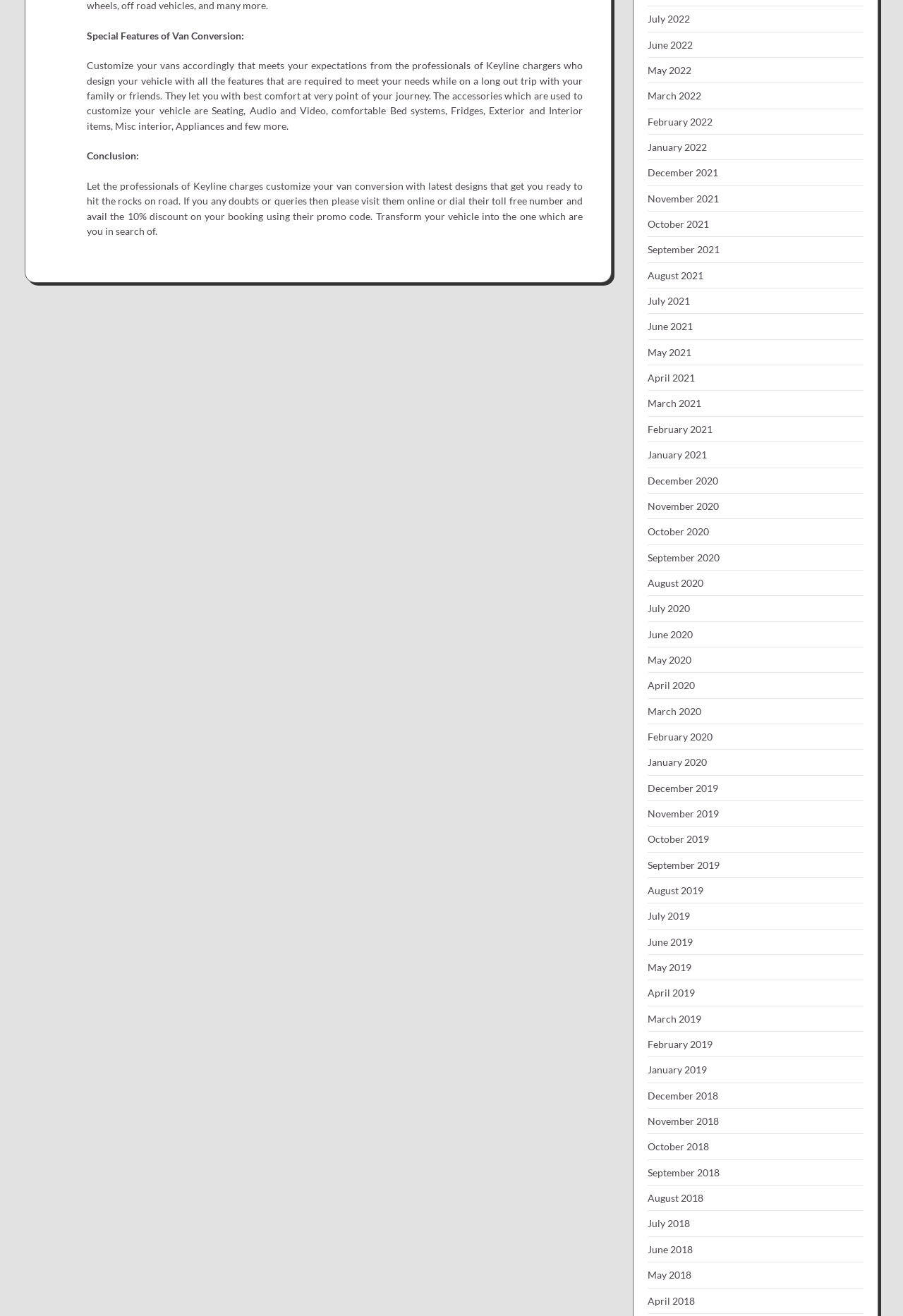Look at the image and answer the question in detail:
What company is mentioned on this webpage?

The static text elements on the webpage mention 'Keyline chargers' as a company that designs and customizes vans with various features and accessories.